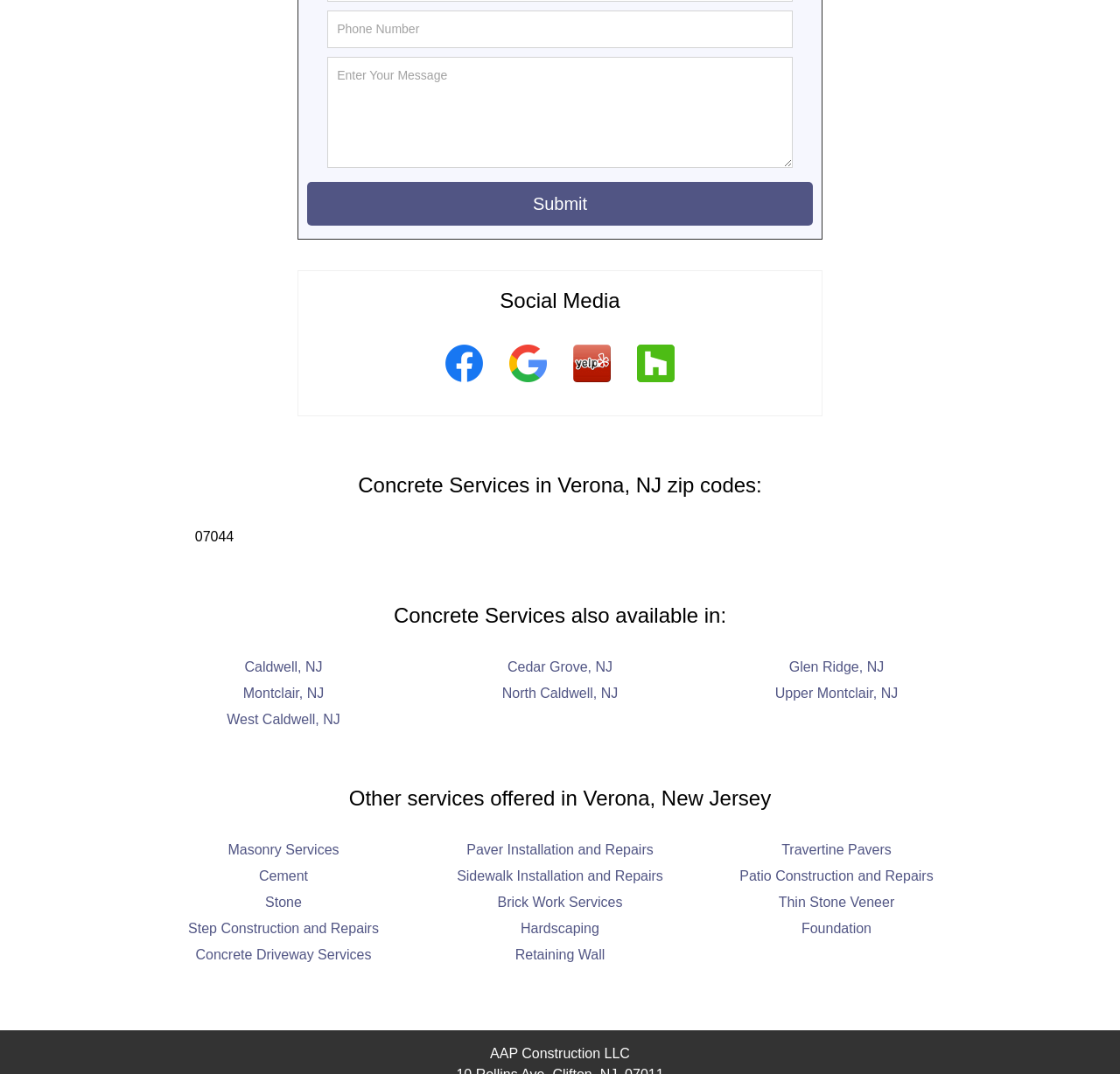Show the bounding box coordinates of the region that should be clicked to follow the instruction: "Submit the form."

[0.274, 0.169, 0.726, 0.21]